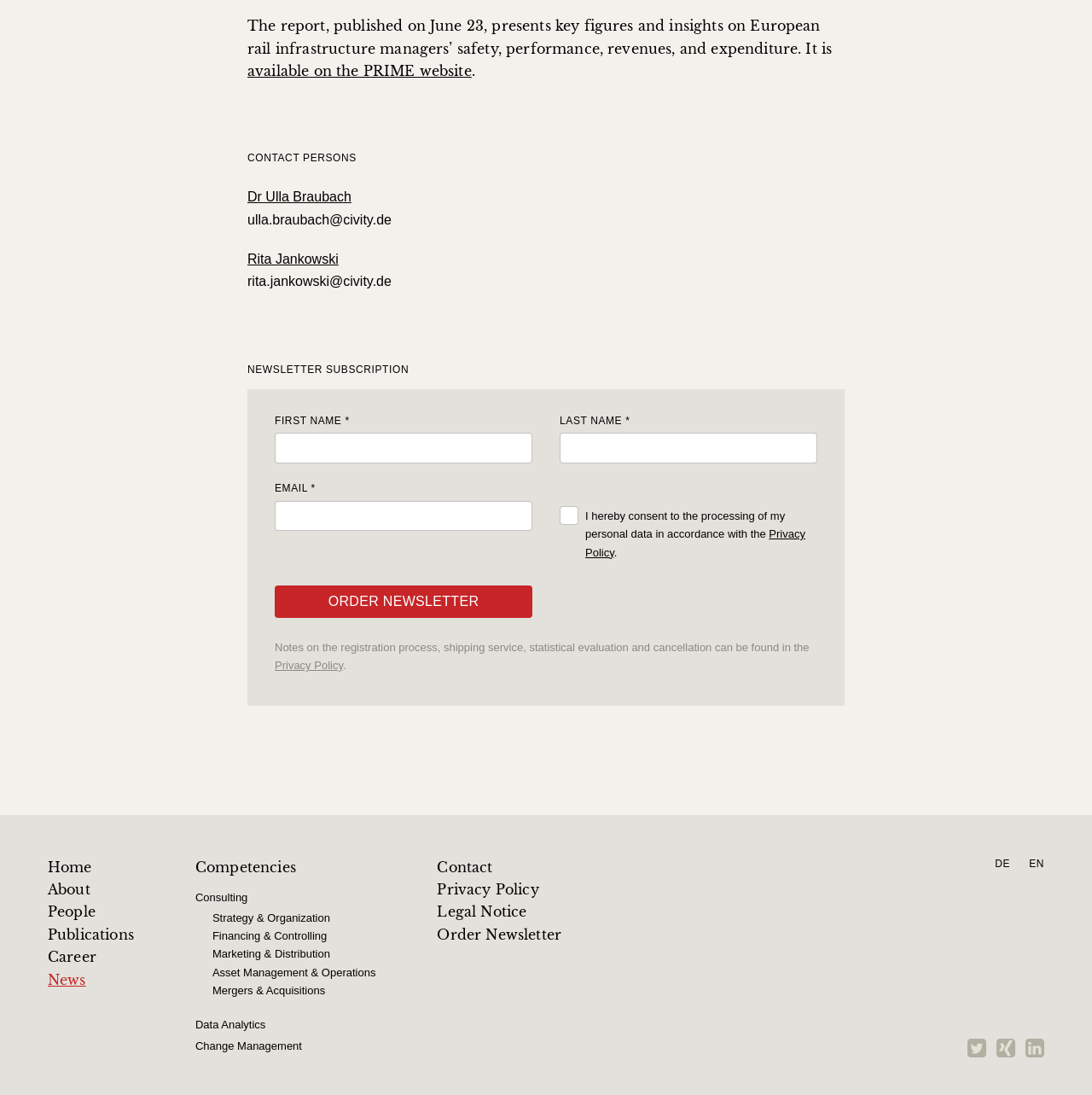What languages are available on the website?
Please answer using one word or phrase, based on the screenshot.

DE and EN